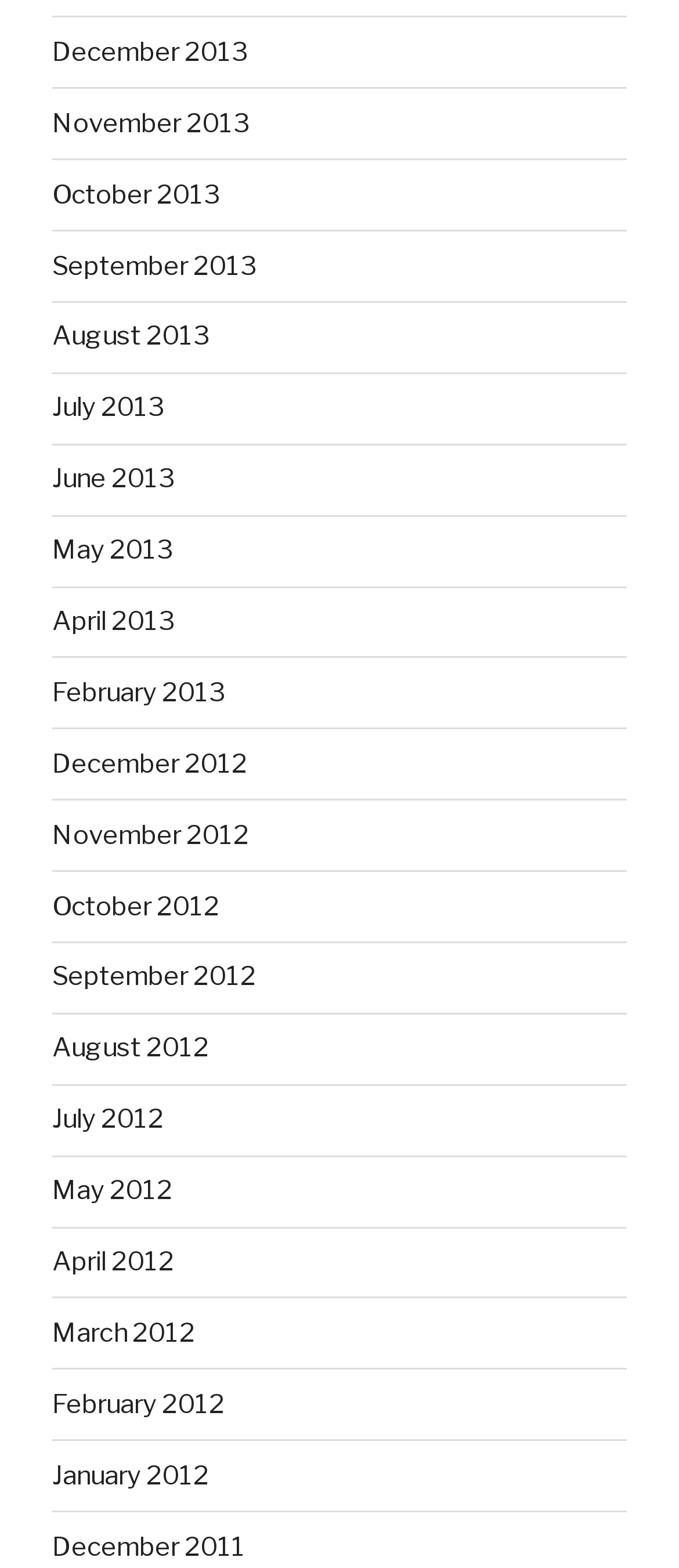How many years are represented on the webpage?
Deliver a detailed and extensive answer to the question.

I looked at the list of links and found that there are three years represented: 2011, 2012, and 2013.